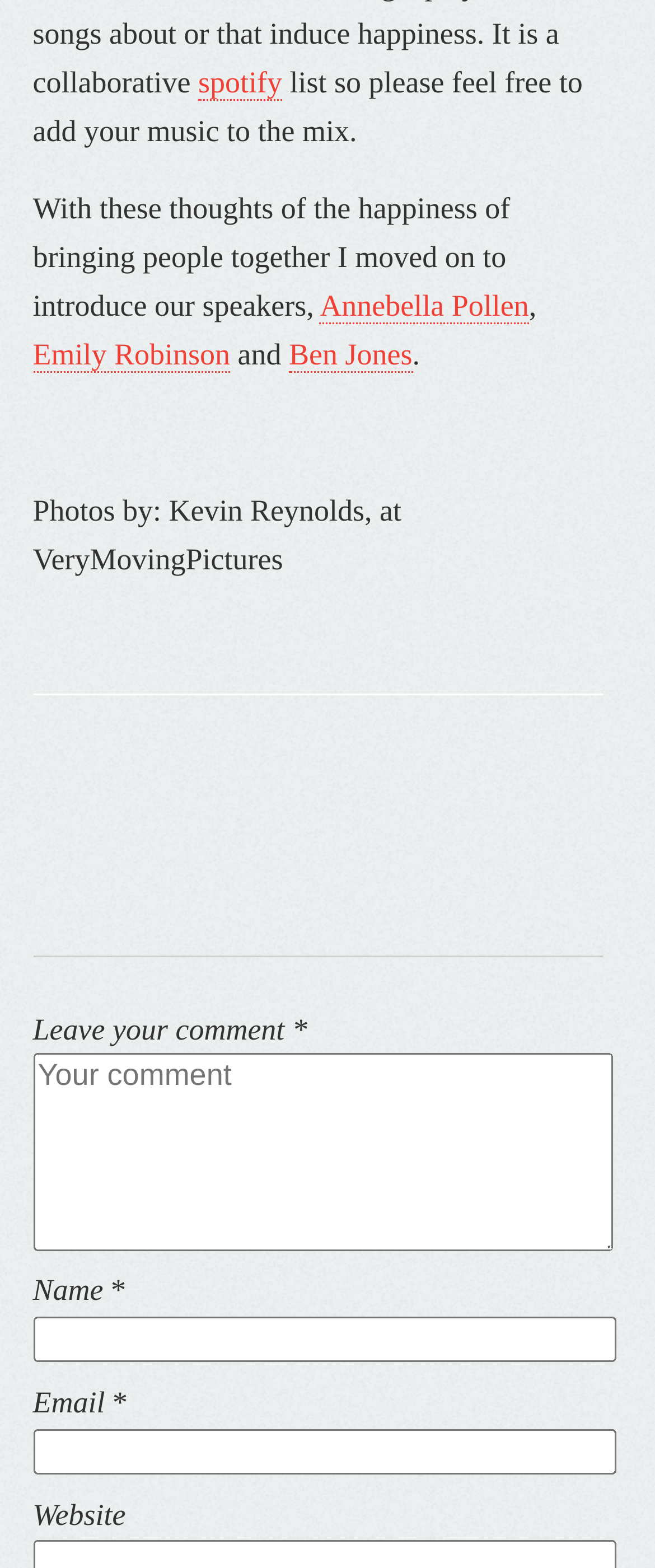What is the orientation of the separator?
Please give a well-detailed answer to the question.

I found an element described as a separator with an orientation of horizontal, which suggests that it is a horizontal line separating different sections of the page.